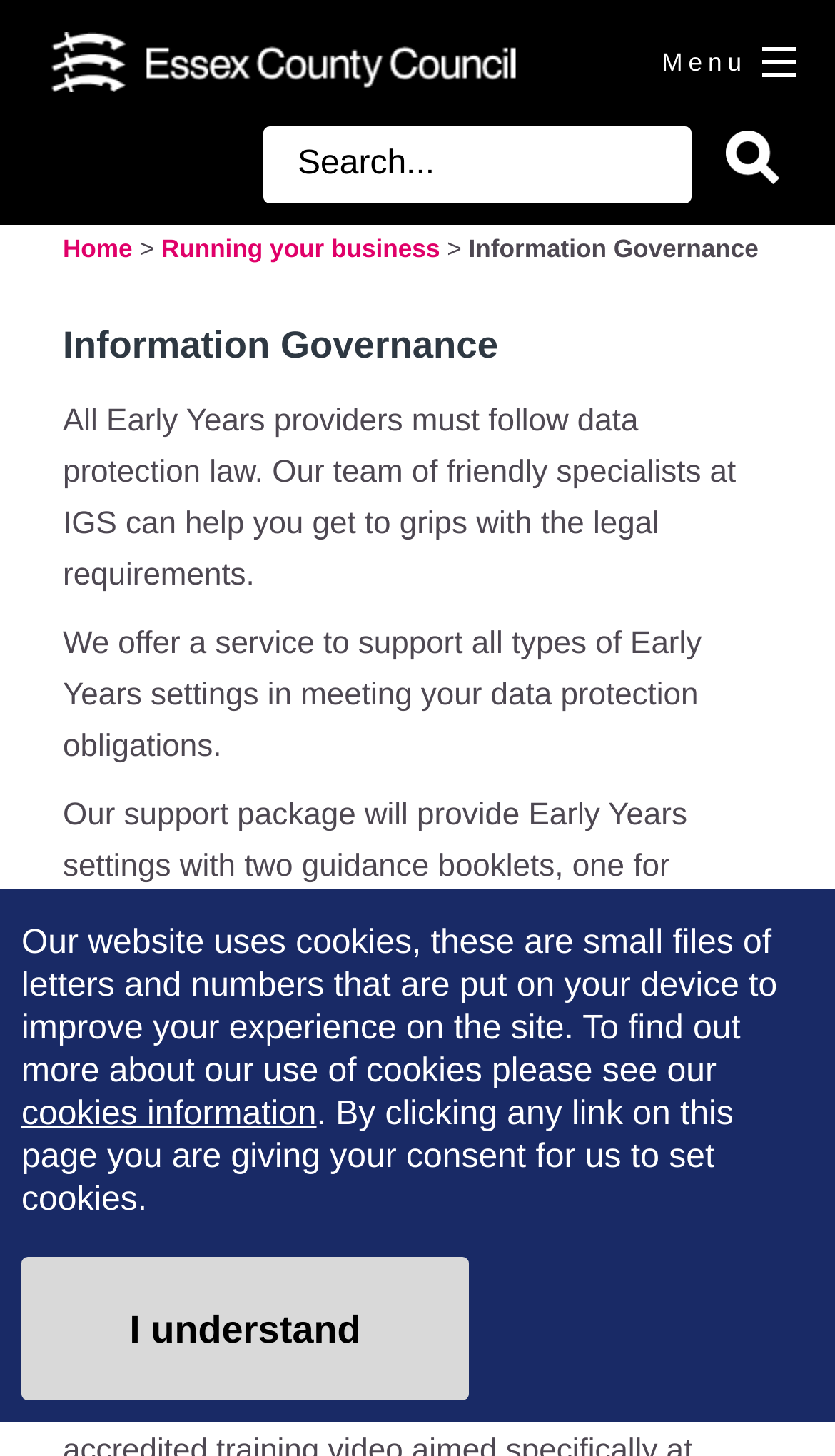Please determine the bounding box coordinates of the element to click in order to execute the following instruction: "Click the Essex County Council logo". The coordinates should be four float numbers between 0 and 1, specified as [left, top, right, bottom].

[0.056, 0.046, 0.623, 0.069]